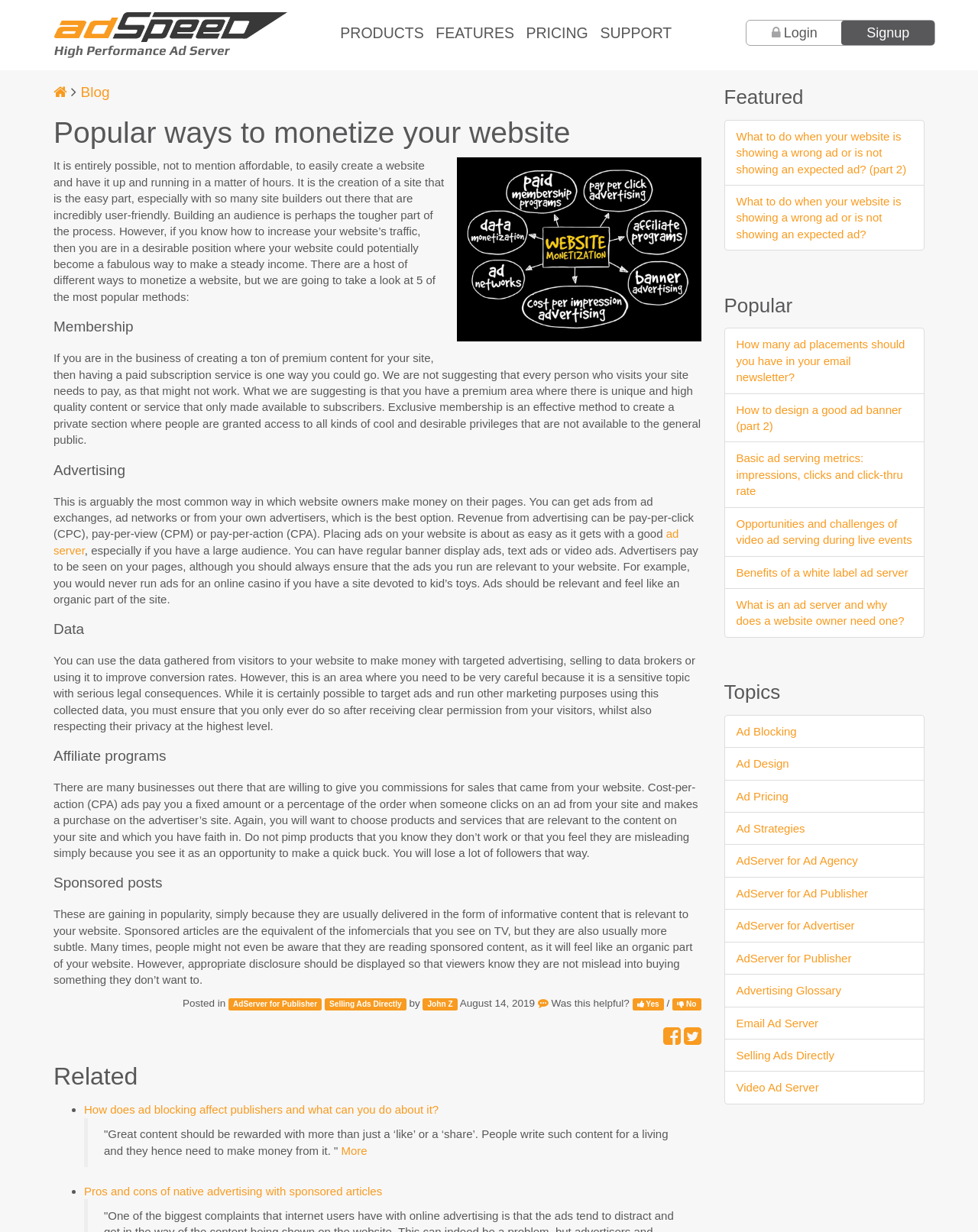Provide a single word or phrase to answer the given question: 
What is the purpose of having a paid subscription service?

Exclusive content